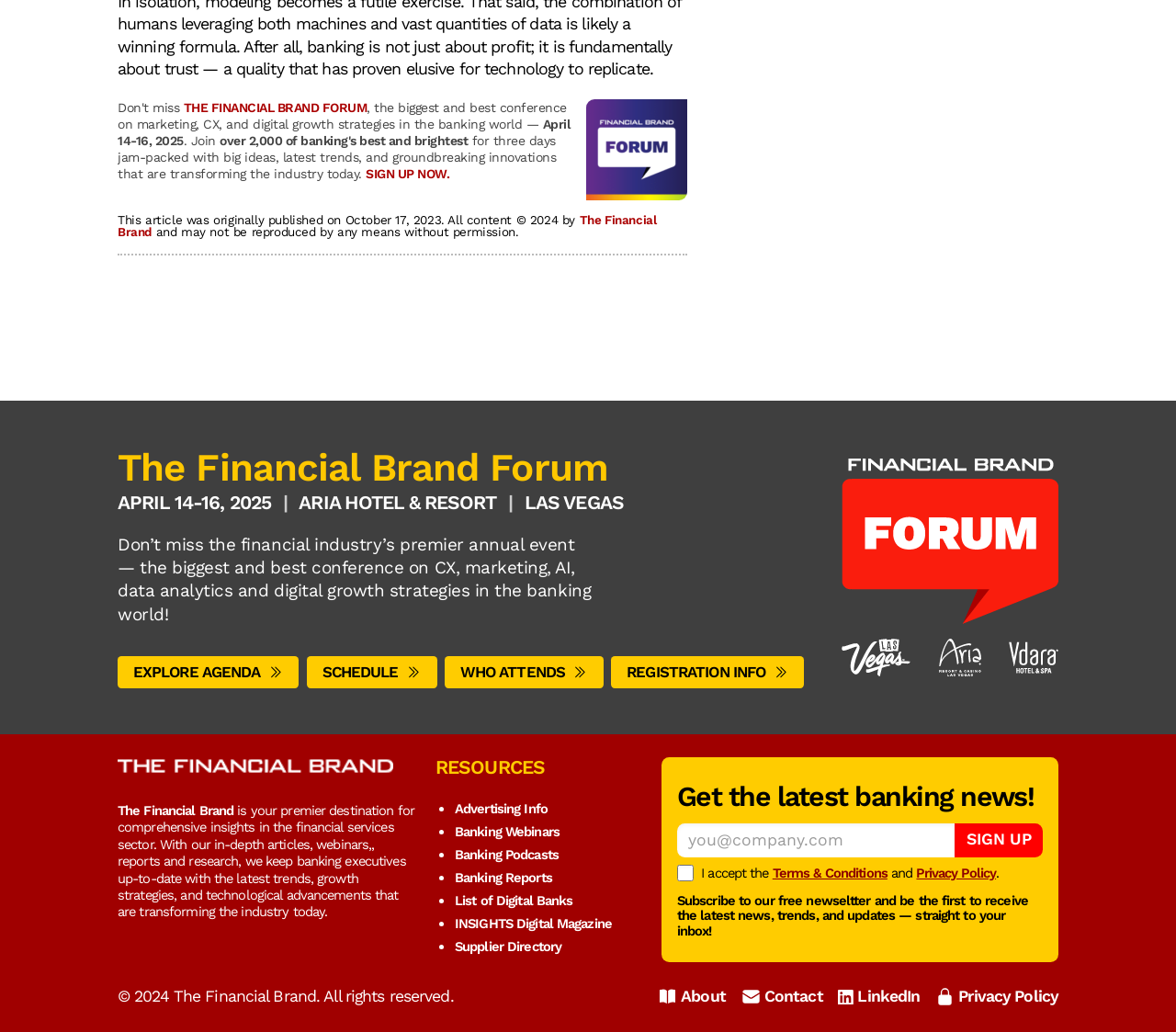Extract the bounding box coordinates for the HTML element that matches this description: "Banking Podcasts". The coordinates should be four float numbers between 0 and 1, i.e., [left, top, right, bottom].

[0.387, 0.82, 0.475, 0.836]